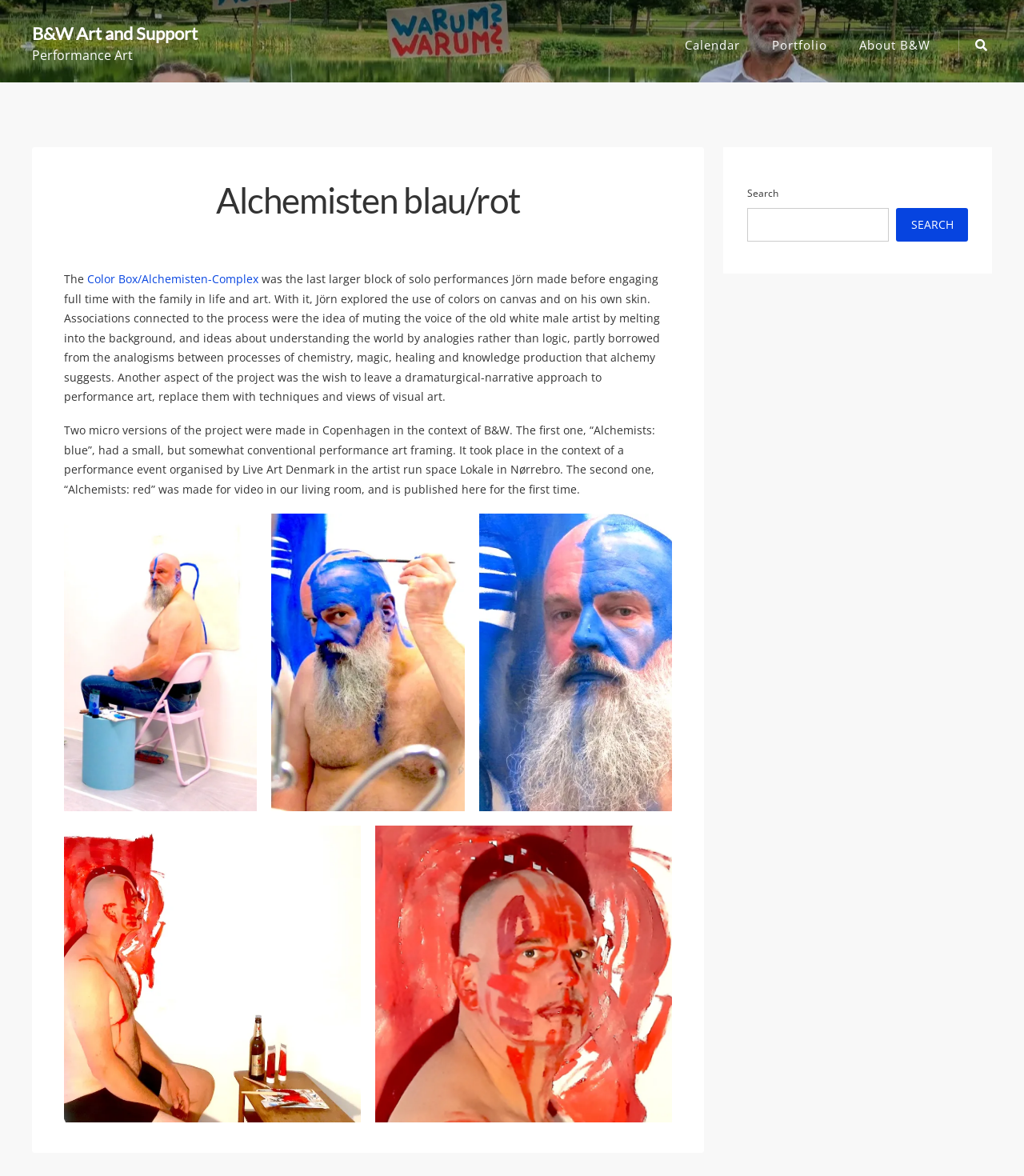Locate and extract the text of the main heading on the webpage.

B&W Art and Support